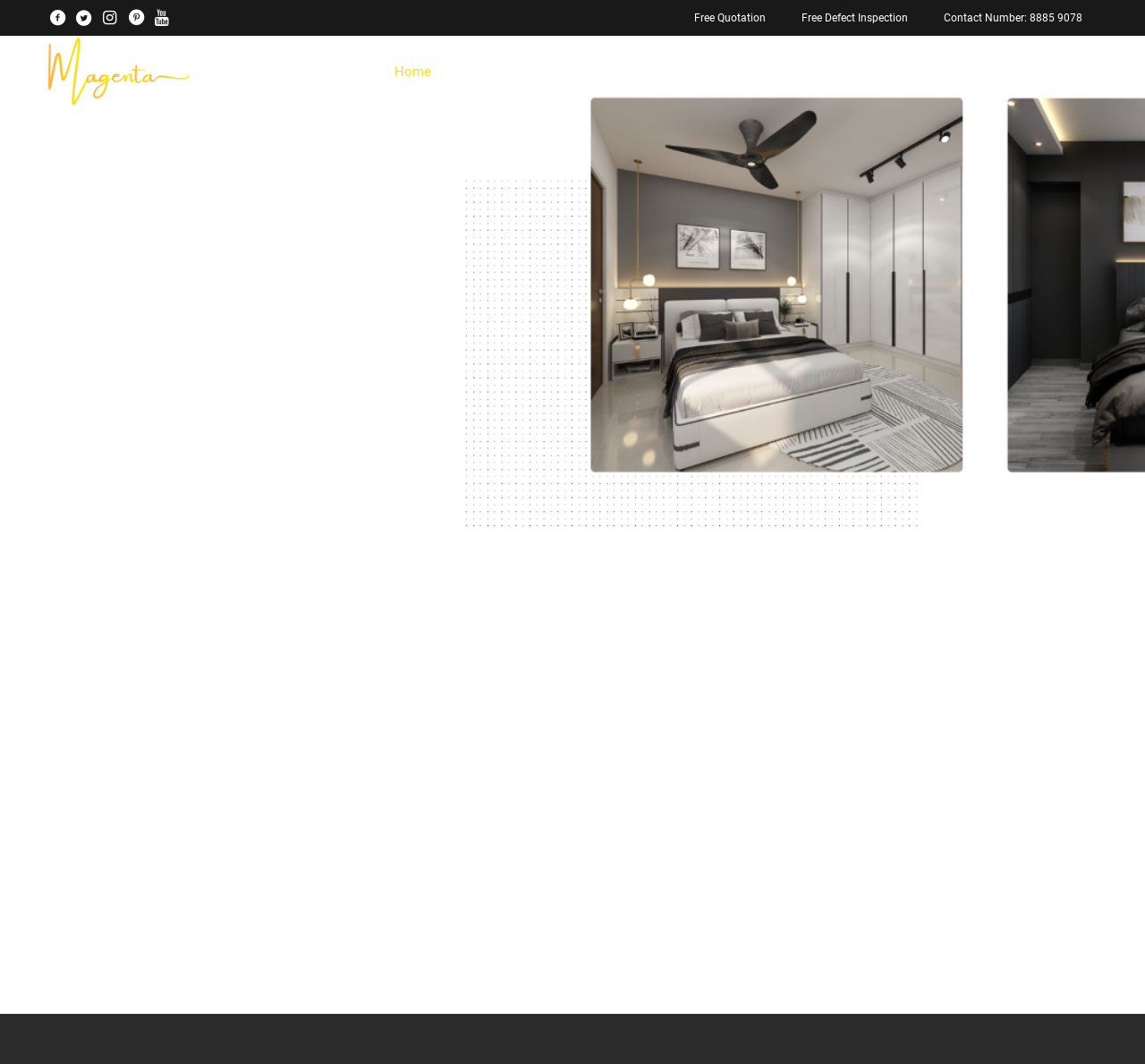Please identify the bounding box coordinates of the element on the webpage that should be clicked to follow this instruction: "Contact us through the phone number". The bounding box coordinates should be given as four float numbers between 0 and 1, formatted as [left, top, right, bottom].

[0.809, 0.0, 0.961, 0.034]